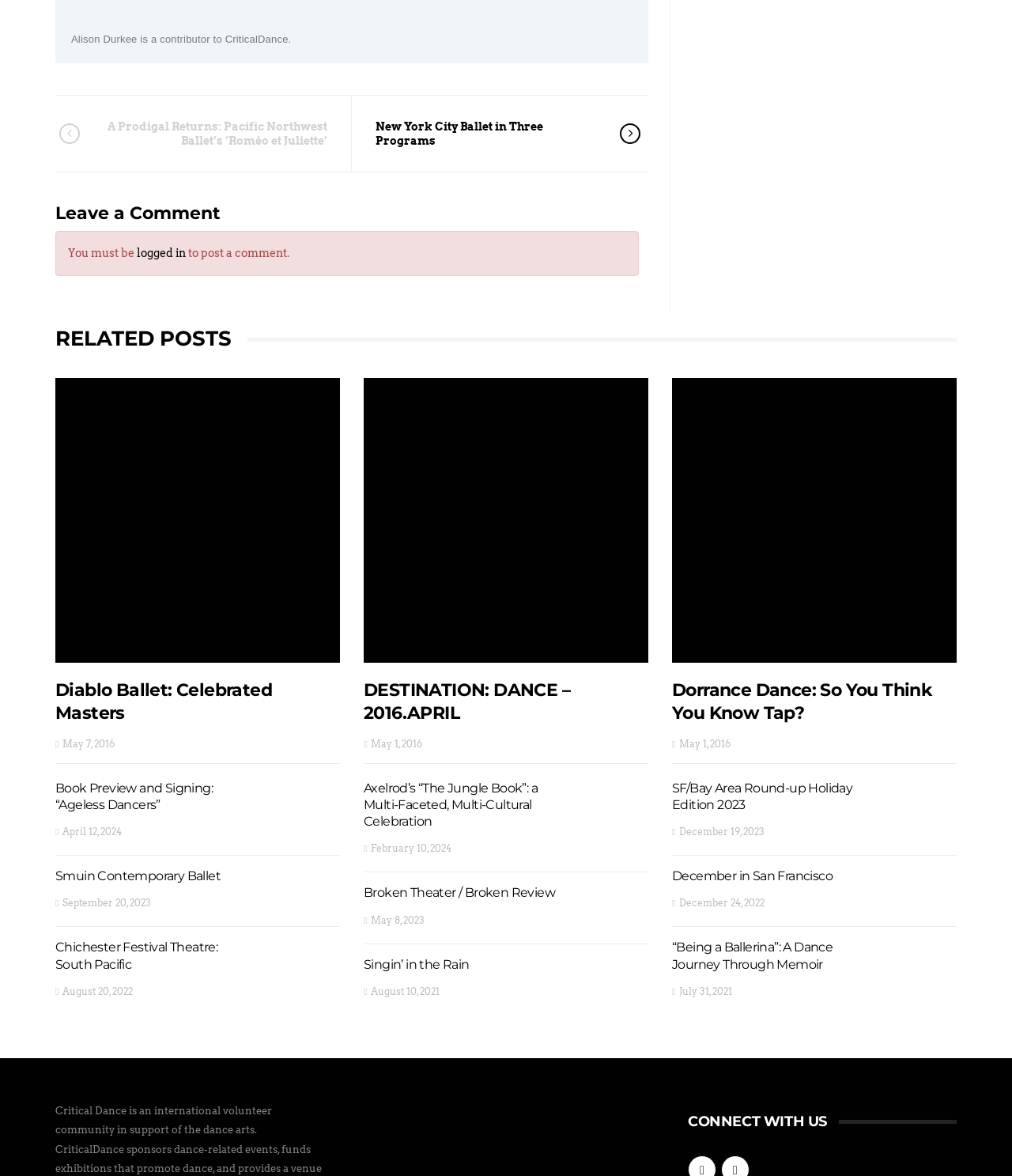Please specify the bounding box coordinates in the format (top-left x, top-left y, bottom-right x, bottom-right y), with values ranging from 0 to 1. Identify the bounding box for the UI component described as follows: logged in

[0.135, 0.21, 0.184, 0.221]